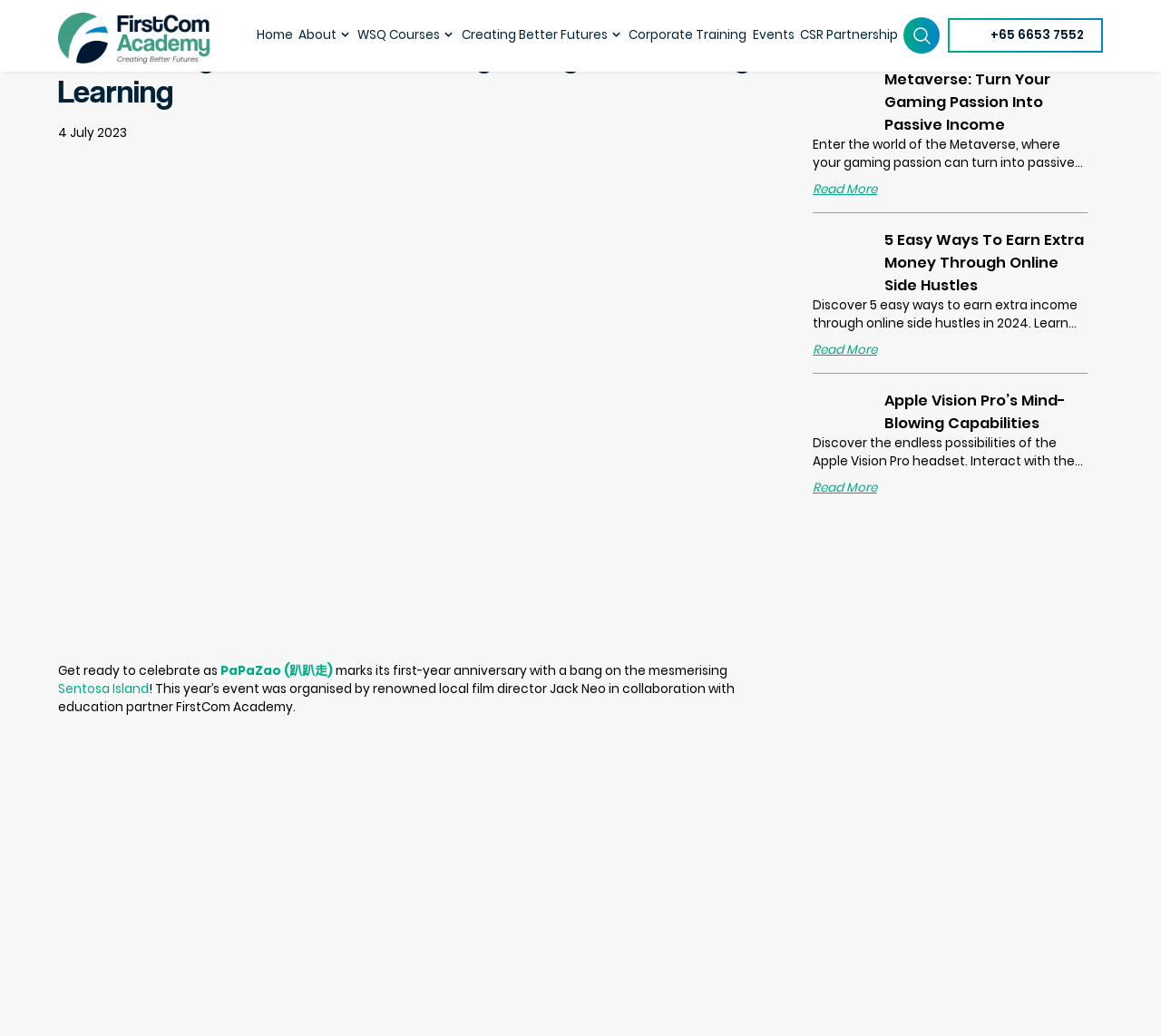How many recent posts are displayed on the webpage?
Based on the visual information, provide a detailed and comprehensive answer.

The question asks about the number of recent posts displayed on the webpage. By looking at the webpage, we can see three articles under the heading 'Recent Posts', which indicates that there are three recent posts displayed on the webpage.